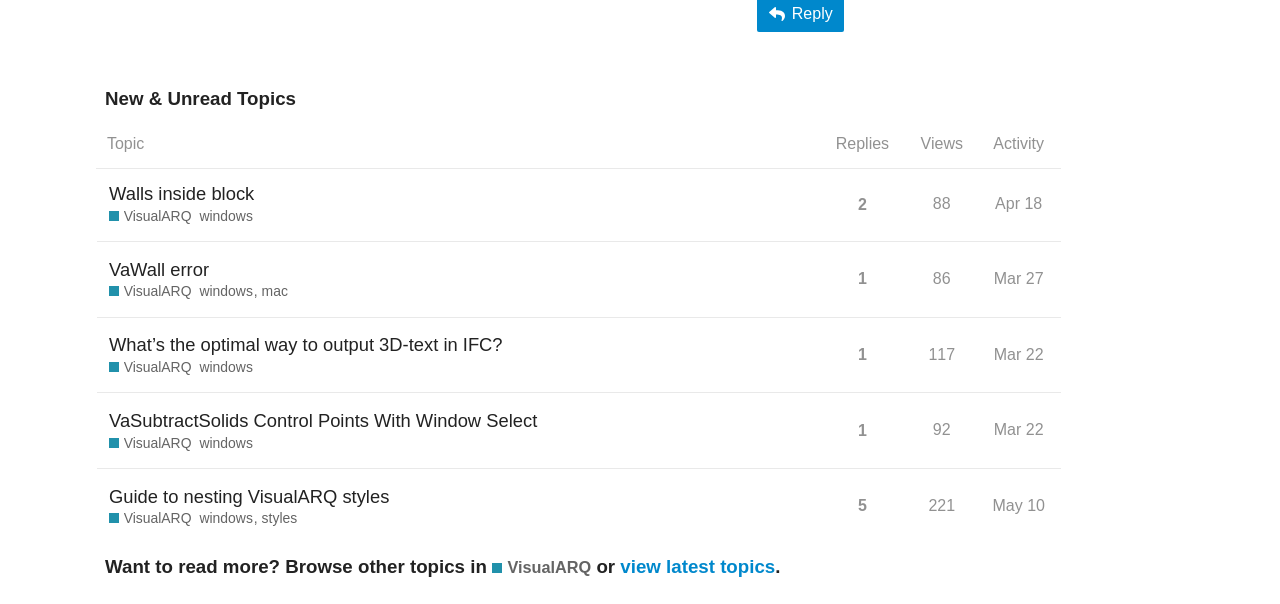Please determine the bounding box coordinates of the element's region to click in order to carry out the following instruction: "View topic 'Walls inside block VisualARQ Tags'". The coordinates should be four float numbers between 0 and 1, i.e., [left, top, right, bottom].

[0.075, 0.3, 0.643, 0.4]